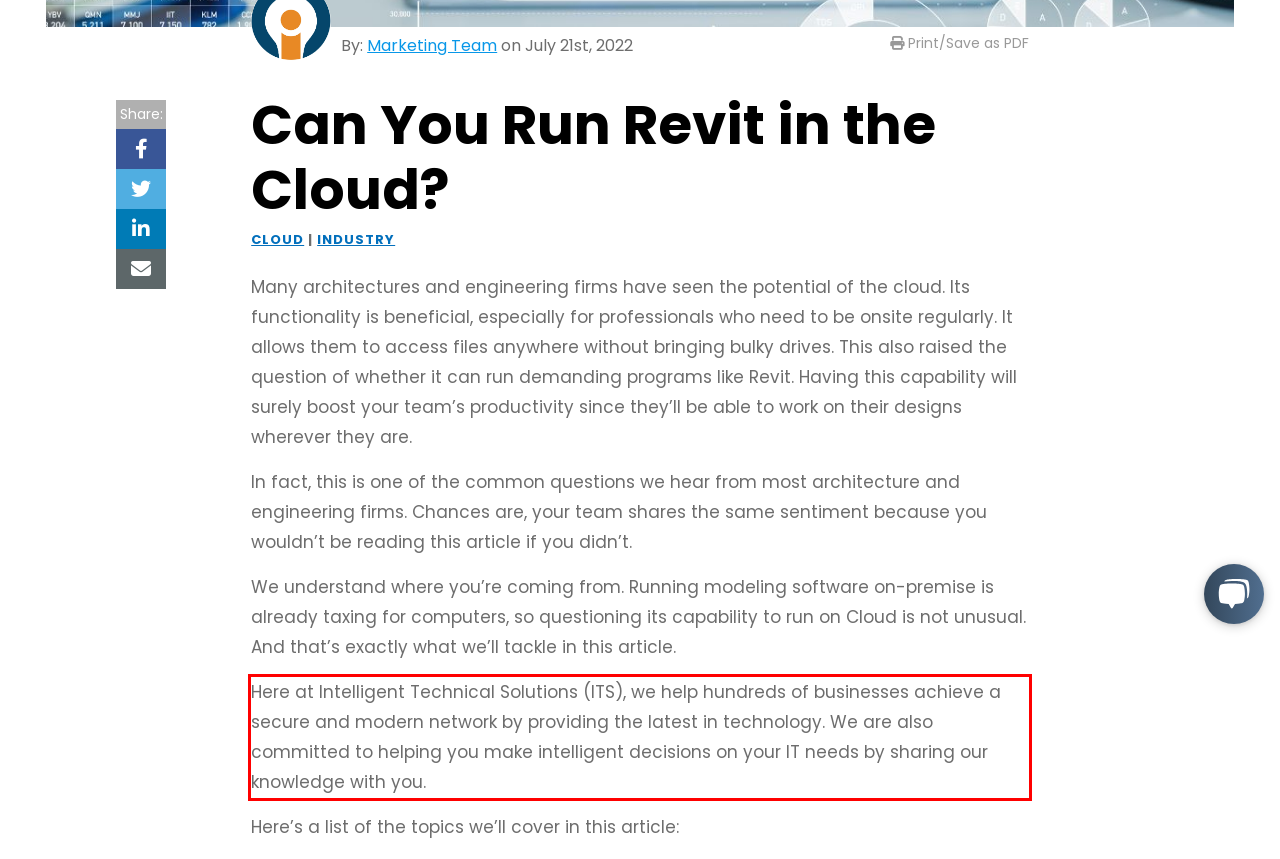You are given a screenshot of a webpage with a UI element highlighted by a red bounding box. Please perform OCR on the text content within this red bounding box.

Here at Intelligent Technical Solutions (ITS), we help hundreds of businesses achieve a secure and modern network by providing the latest in technology. We are also committed to helping you make intelligent decisions on your IT needs by sharing our knowledge with you.